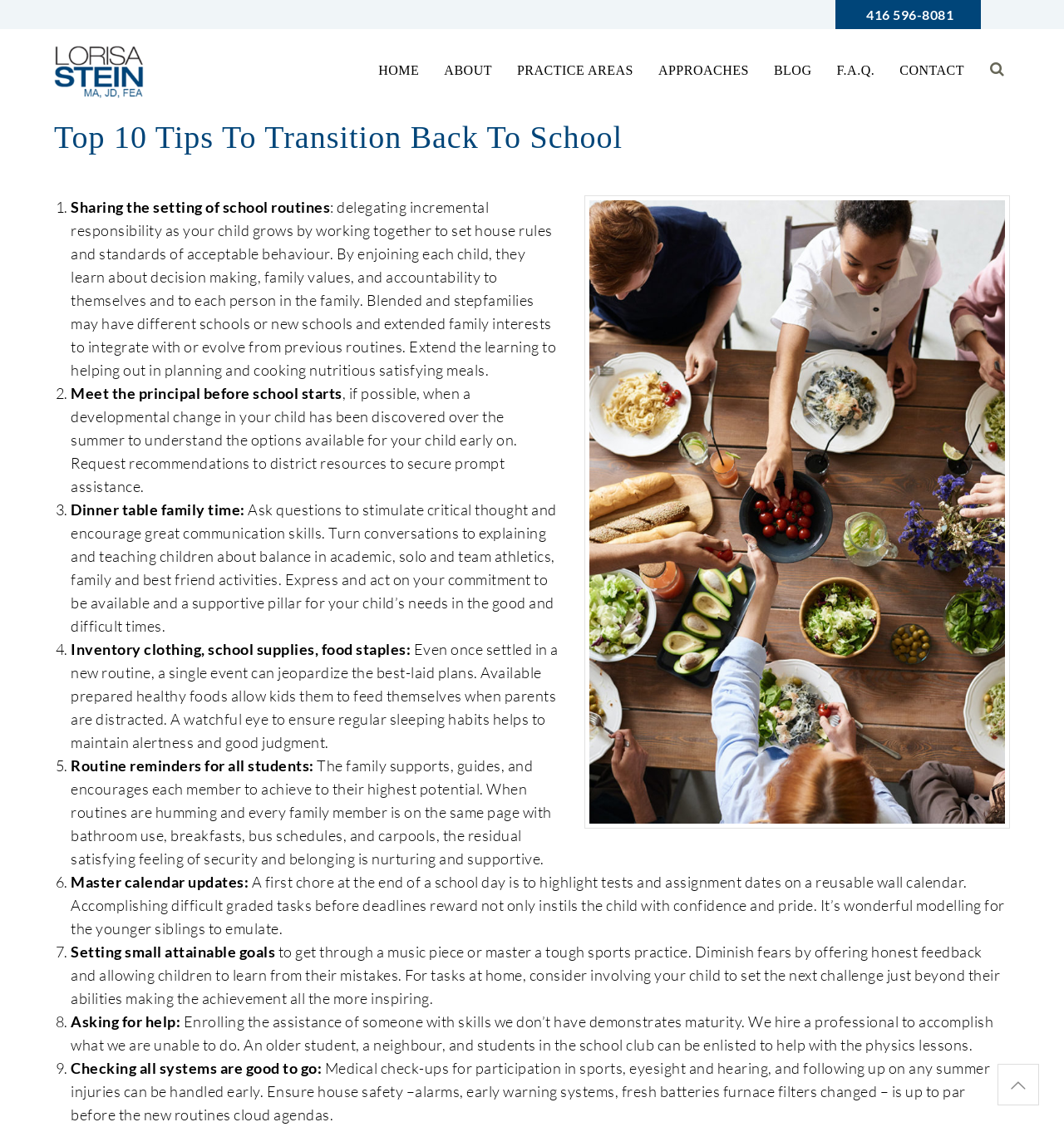Can you pinpoint the bounding box coordinates for the clickable element required for this instruction: "Click the logo"? The coordinates should be four float numbers between 0 and 1, i.e., [left, top, right, bottom].

[0.051, 0.041, 0.143, 0.088]